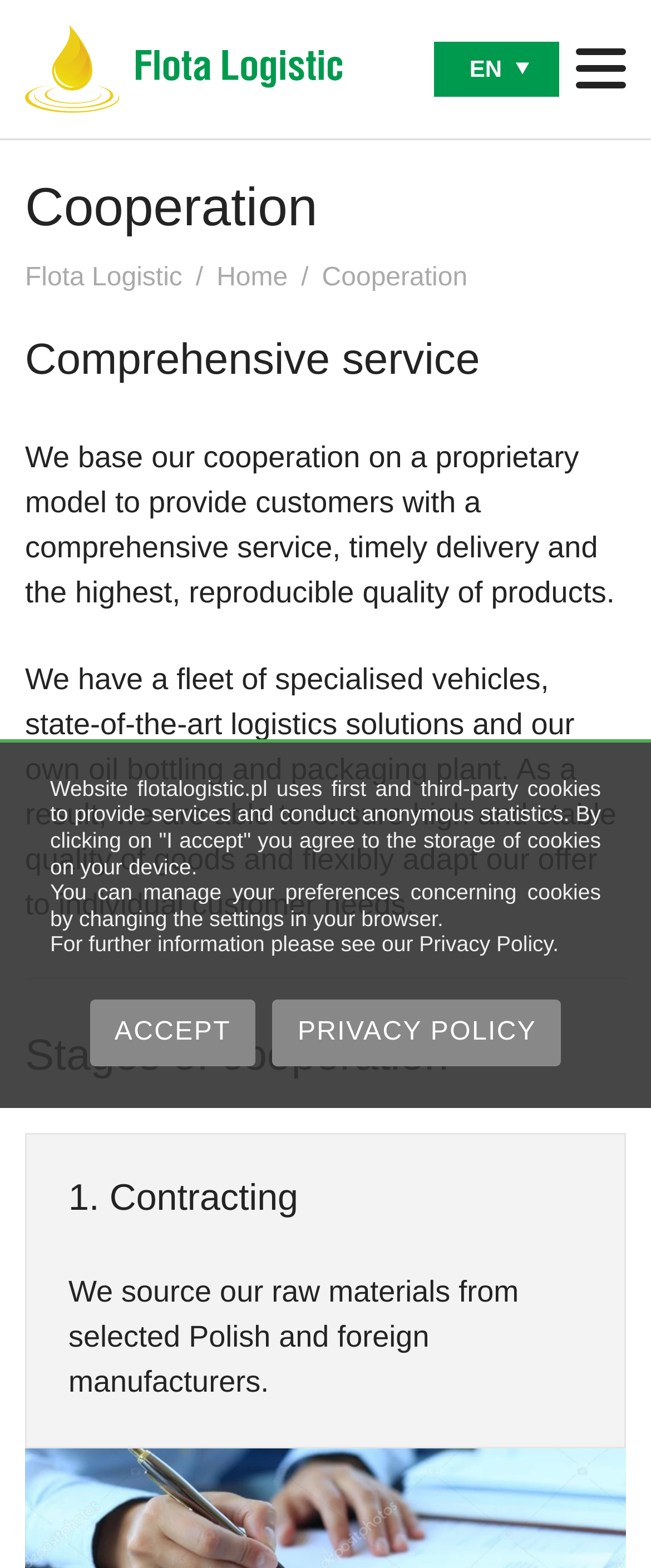Determine the bounding box for the described UI element: "Flota Logistic".

[0.038, 0.165, 0.28, 0.191]